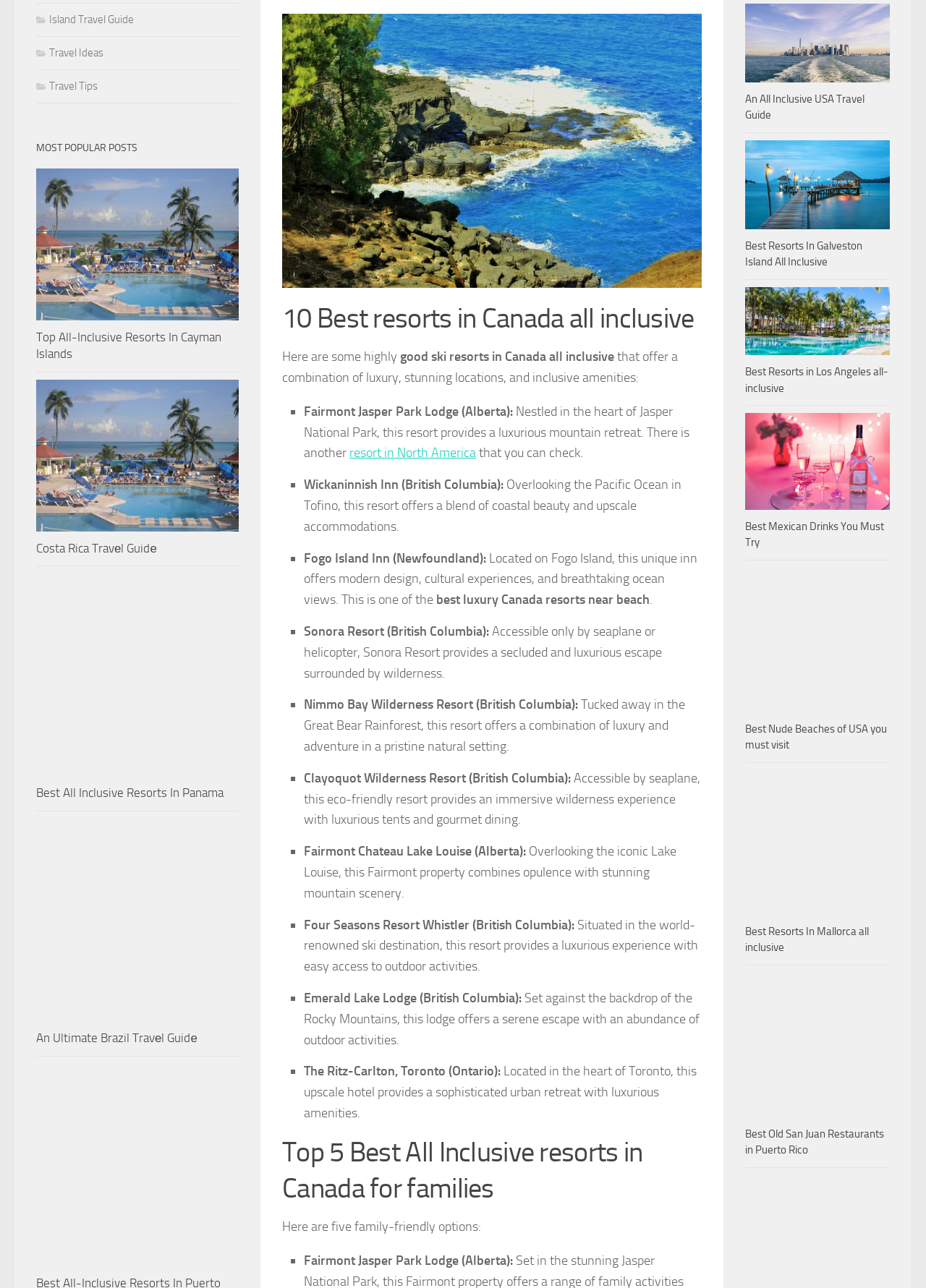Provide the bounding box coordinates of the HTML element this sentence describes: "Travel Tips". The bounding box coordinates consist of four float numbers between 0 and 1, i.e., [left, top, right, bottom].

[0.039, 0.062, 0.105, 0.072]